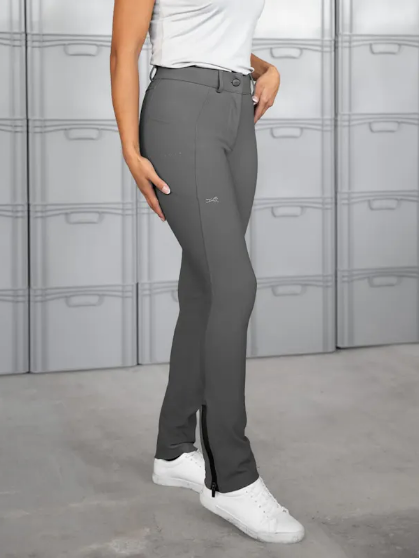Provide a thorough description of the image.

The image features a model wearing the Agnes Jodhpurs breeches in a stylish gray color, tailored for comfort and performance in equestrian activities. The breeches highlight a sleek, high-waisted design with a clean cut, complemented by a decorative seam at the back and functional phone pockets on each thigh. The model is posed confidently with one hand on her hip, showcasing the breeches’ flattering fit and practical features. She pairs the breeches with a simple white top and sporty white shoes, against a backdrop of gray storage boxes, emphasizing a modern and functional aesthetic. These breeches are designed for versatility, made from a breathable fabric that offers both warmth and dust repellent properties, ideal for both warm and cooler weather conditions. The product emphasizes comfort and style, making them a great choice for riders.